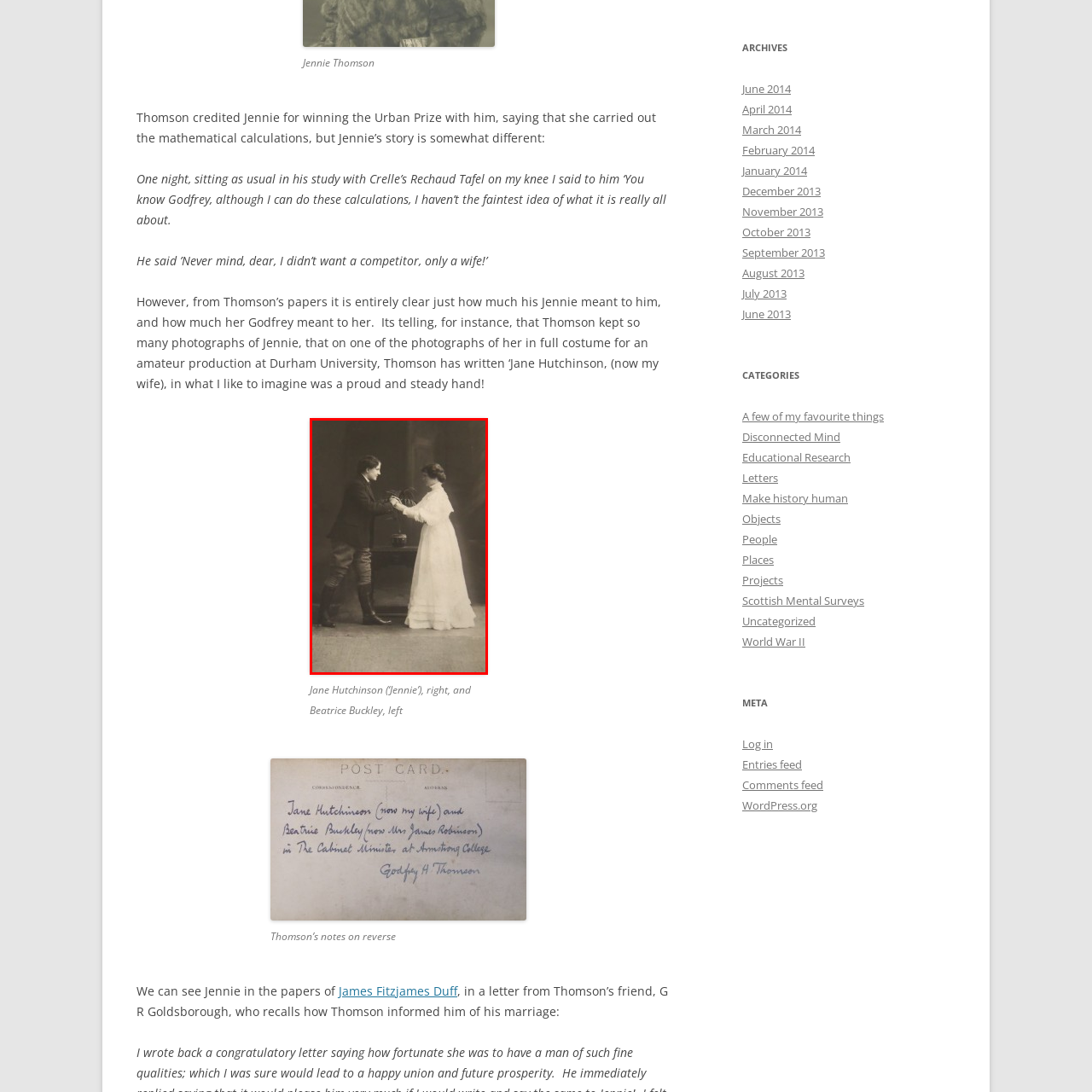Articulate a detailed description of the image enclosed by the red outline.

This historic photograph features Jane Hutchinson, affectionately known as 'Jennie', standing on the right, engaging in a warm interaction with Beatrice Buckley, who is on the left. They are captured in a moment of joyful exchange, set against a muted backdrop that emphasizes their elegant attire. Jennie is dressed in a flowing white dress, complete with intricate detailing that highlights the fashion of the era, while Beatrice is in a darker outfit. Between them, a small table hosts a potted plant, adding a touch of nature to the scene. This image reflects the personal connections and social interactions of the time, hinting at the significance of friendships and relationships in Jennie's life, as indicated by remarks from Thomson's papers regarding her pivotal role in his journey.